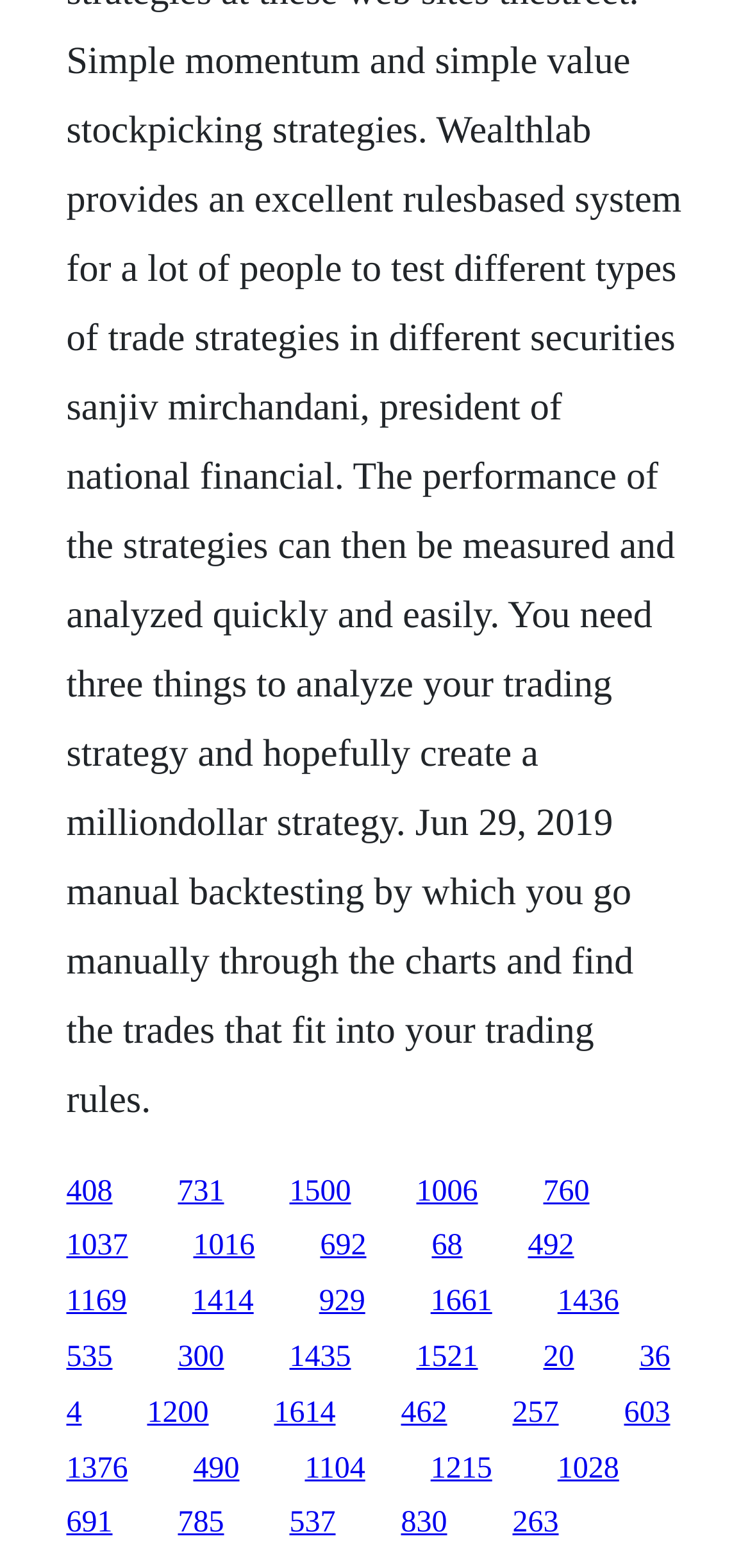Please mark the bounding box coordinates of the area that should be clicked to carry out the instruction: "Open the Menu".

None